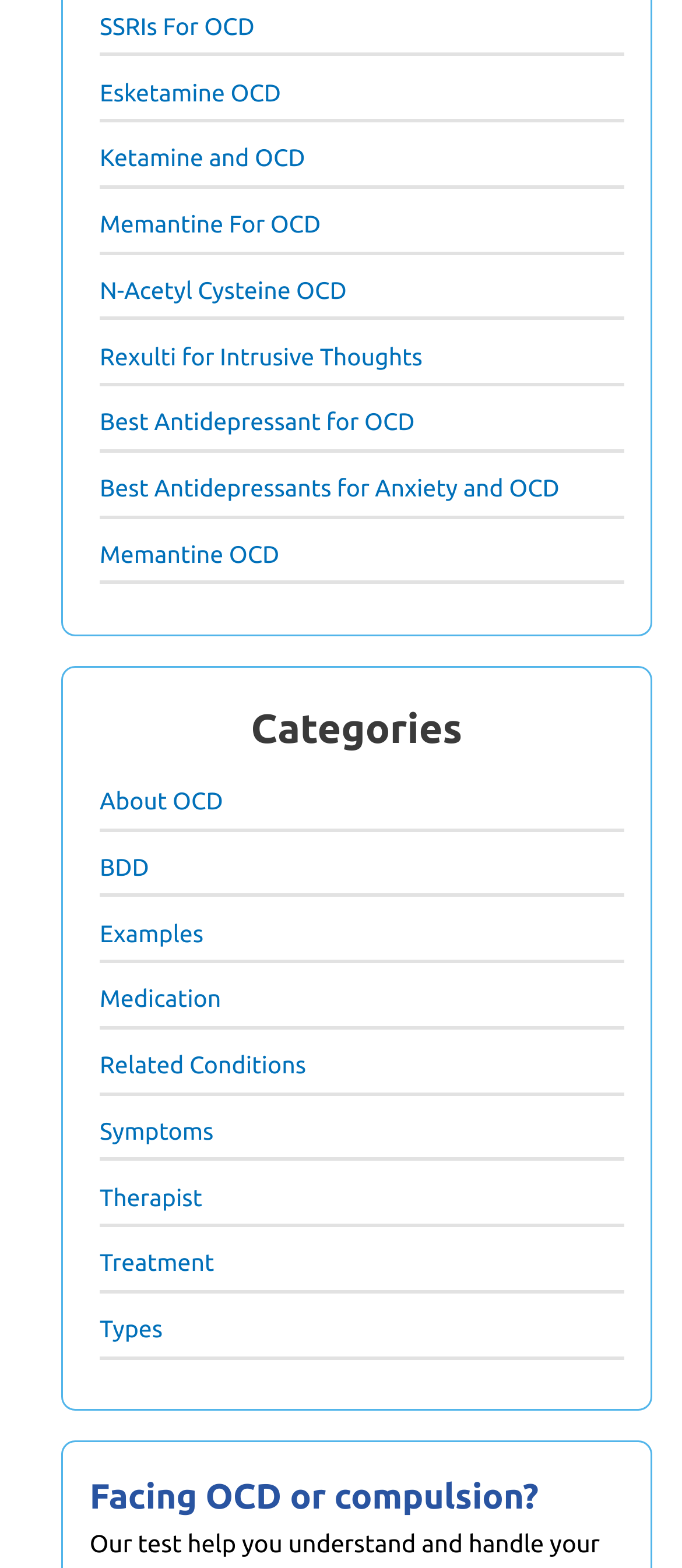What is the last link under the 'Categories' navigation?
Answer the question with a single word or phrase derived from the image.

Types